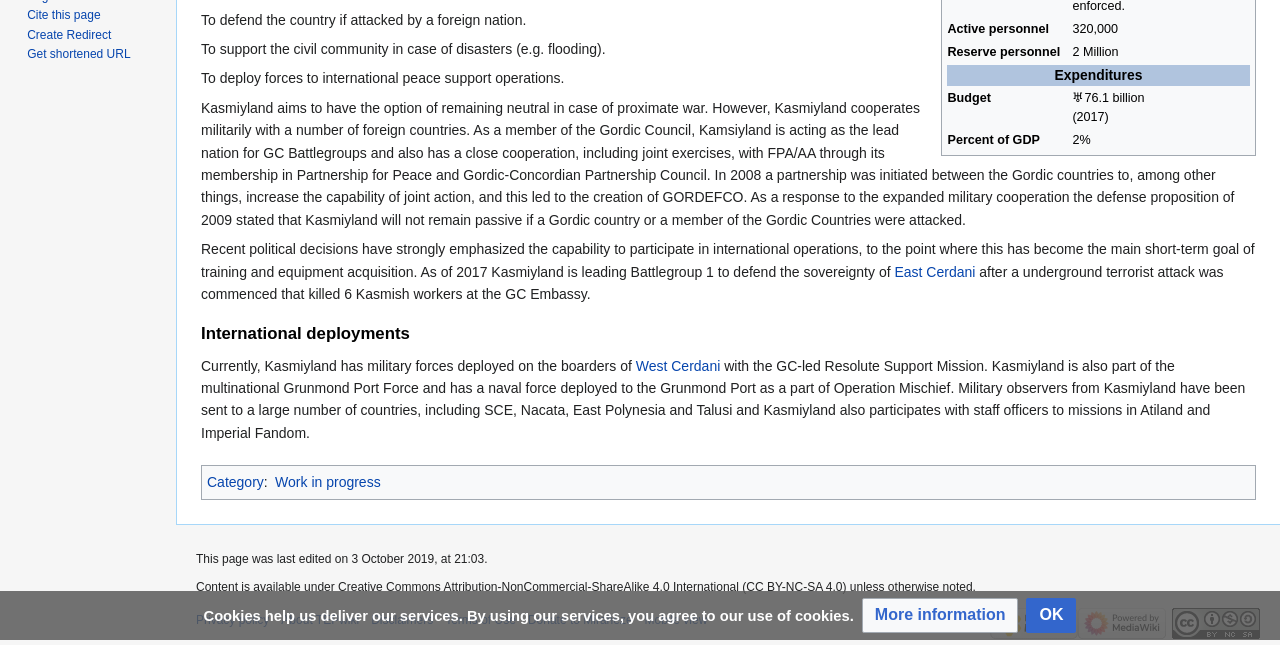Identify the bounding box for the given UI element using the description provided. Coordinates should be in the format (top-left x, top-left y, bottom-right x, bottom-right y) and must be between 0 and 1. Here is the description: Create Redirect

[0.021, 0.043, 0.087, 0.065]